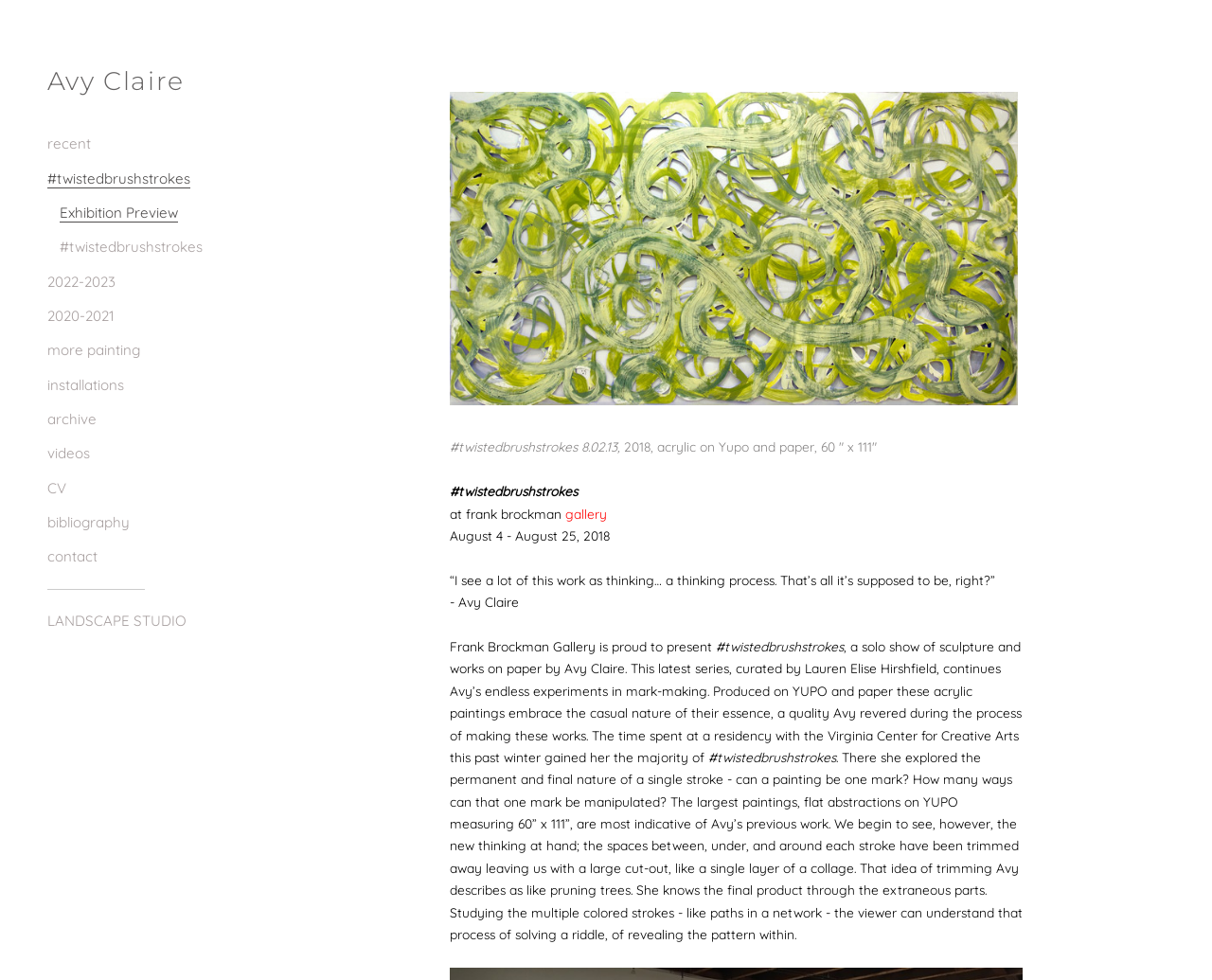Extract the bounding box coordinates for the UI element described as: "un-föld".

[0.049, 0.418, 0.089, 0.437]